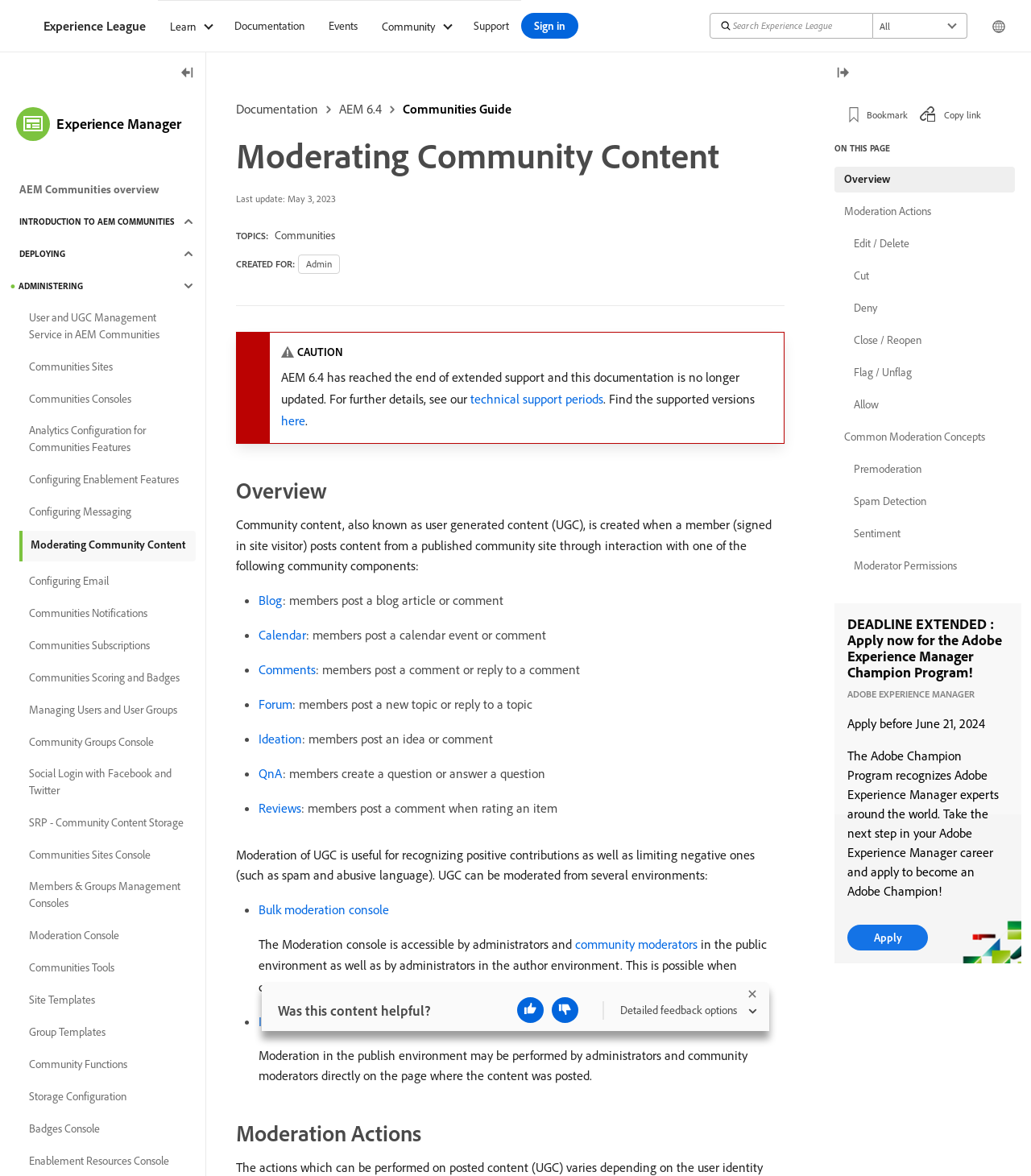Bounding box coordinates are specified in the format (top-left x, top-left y, bottom-right x, bottom-right y). All values are floating point numbers bounded between 0 and 1. Please provide the bounding box coordinate of the region this sentence describes: Communities Scoring and Badges

[0.019, 0.565, 0.19, 0.587]